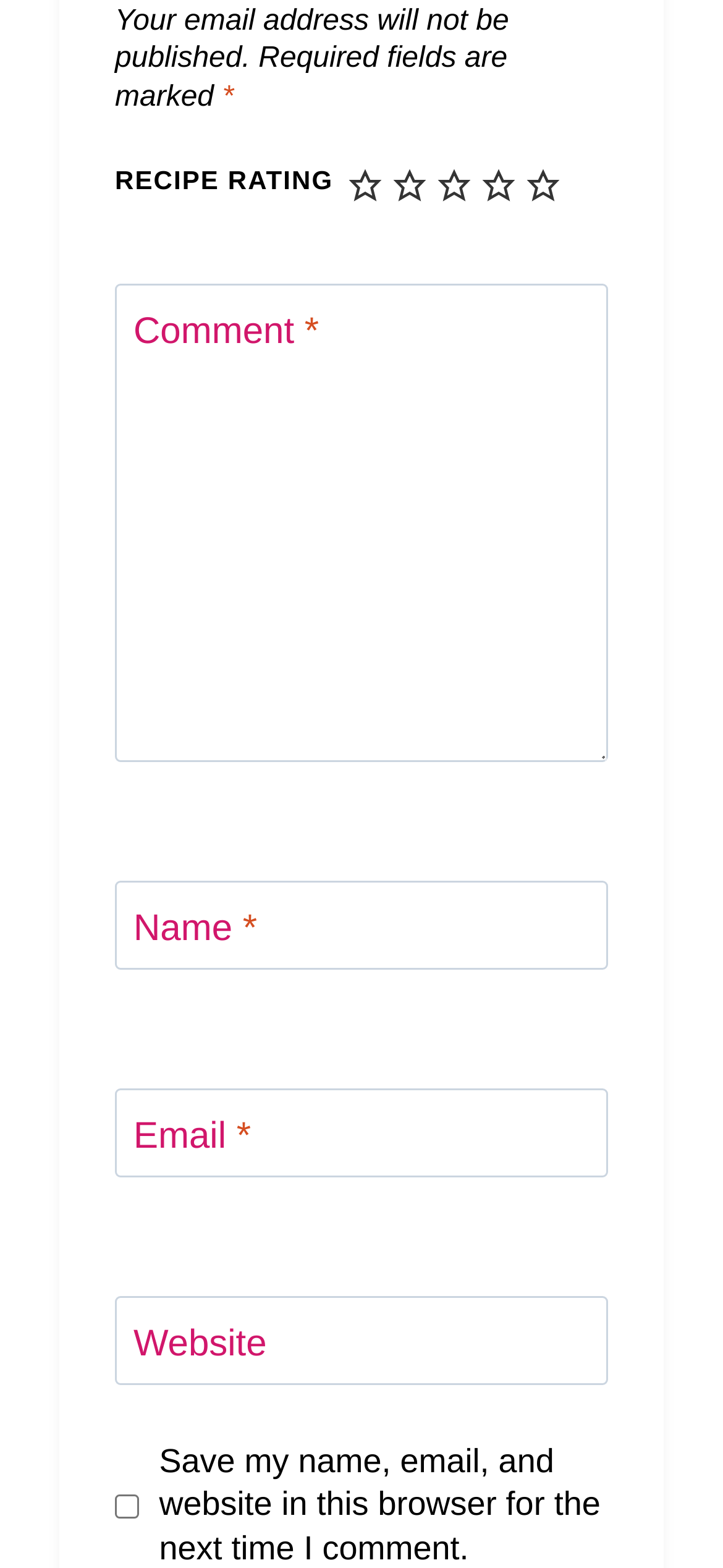What is the label of the first textbox?
Look at the image and respond with a single word or a short phrase.

Comment